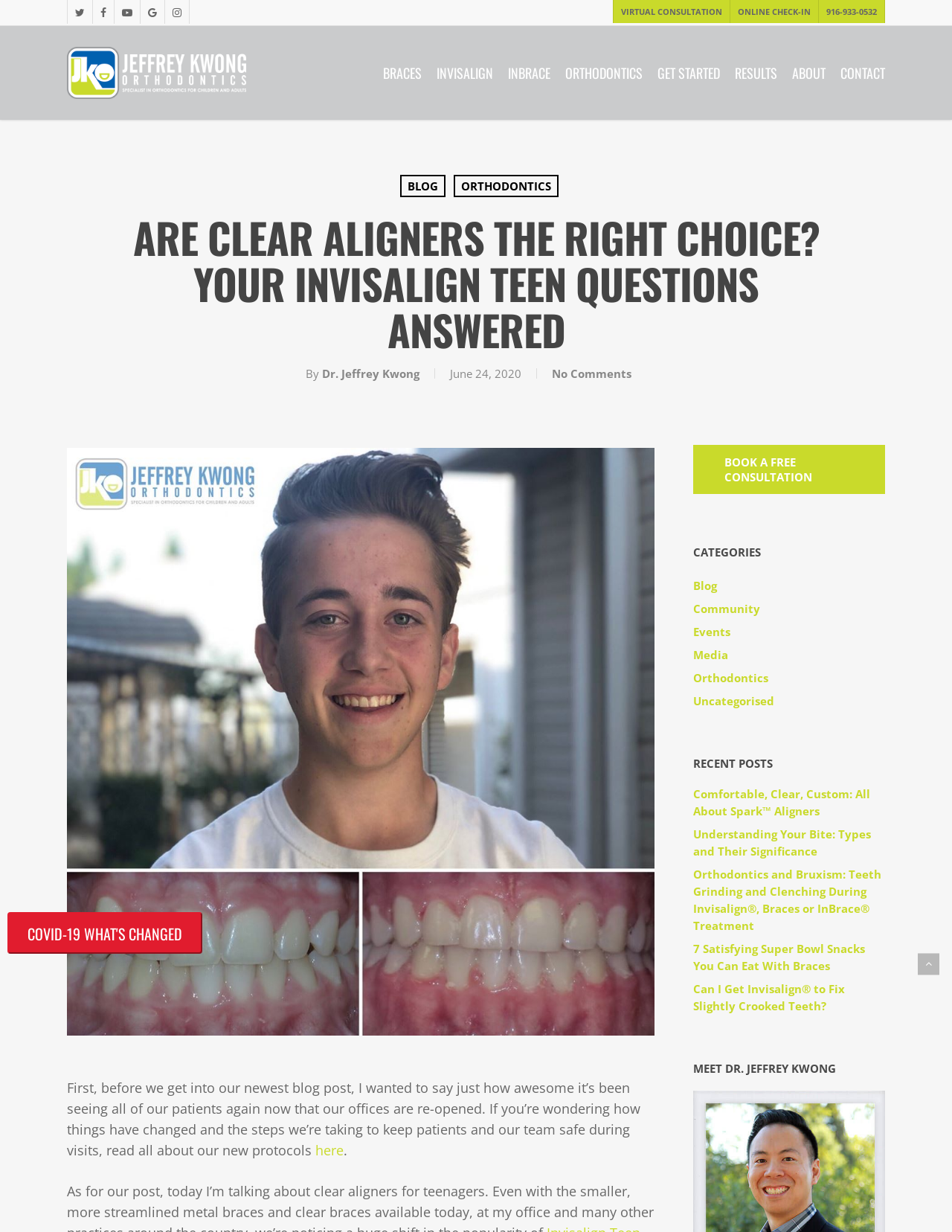Provide the bounding box coordinates of the section that needs to be clicked to accomplish the following instruction: "Book a free consultation."

[0.728, 0.361, 0.93, 0.401]